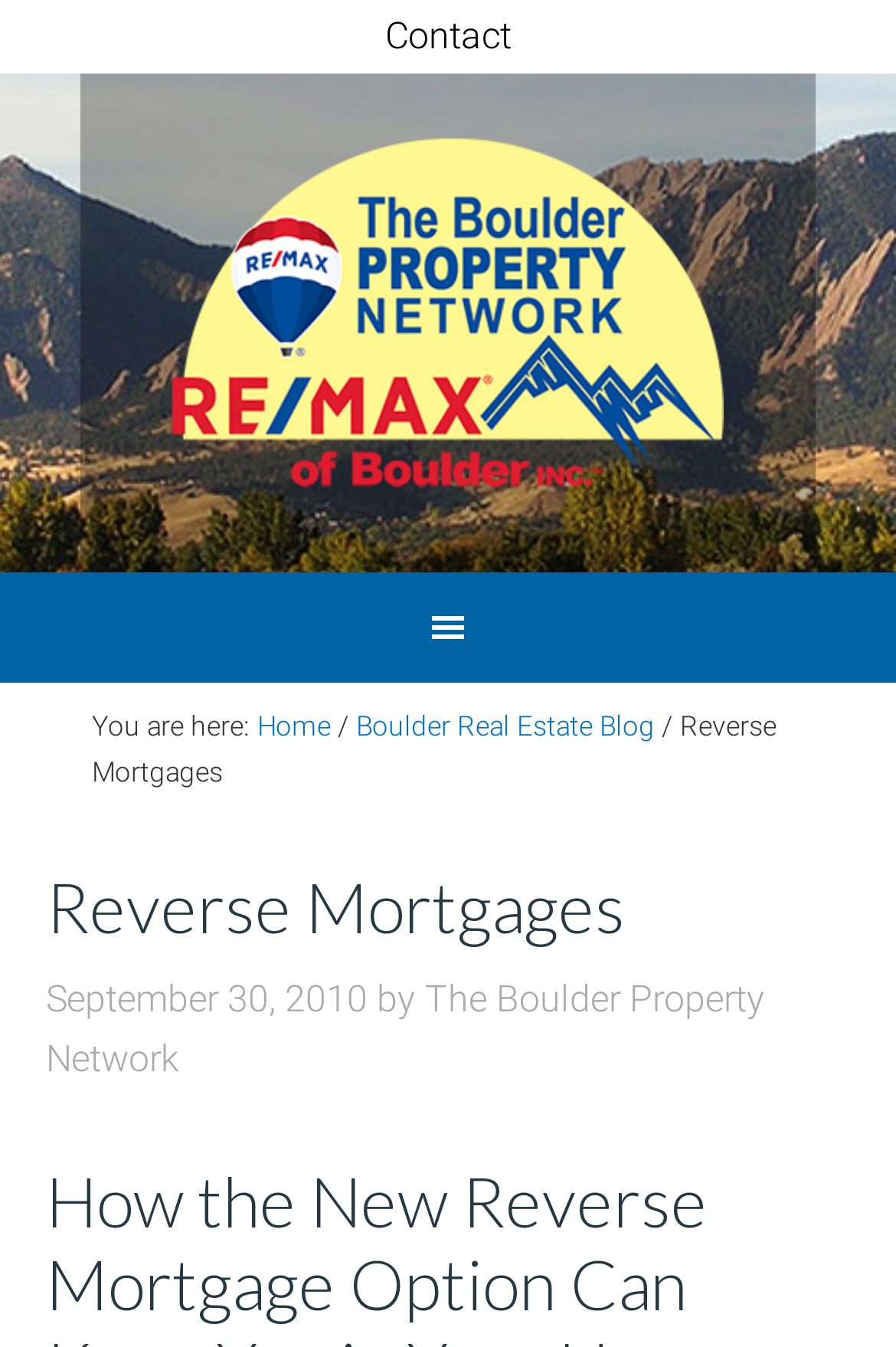Please answer the following question using a single word or phrase: What is the author of the blog post?

The Boulder Property Network